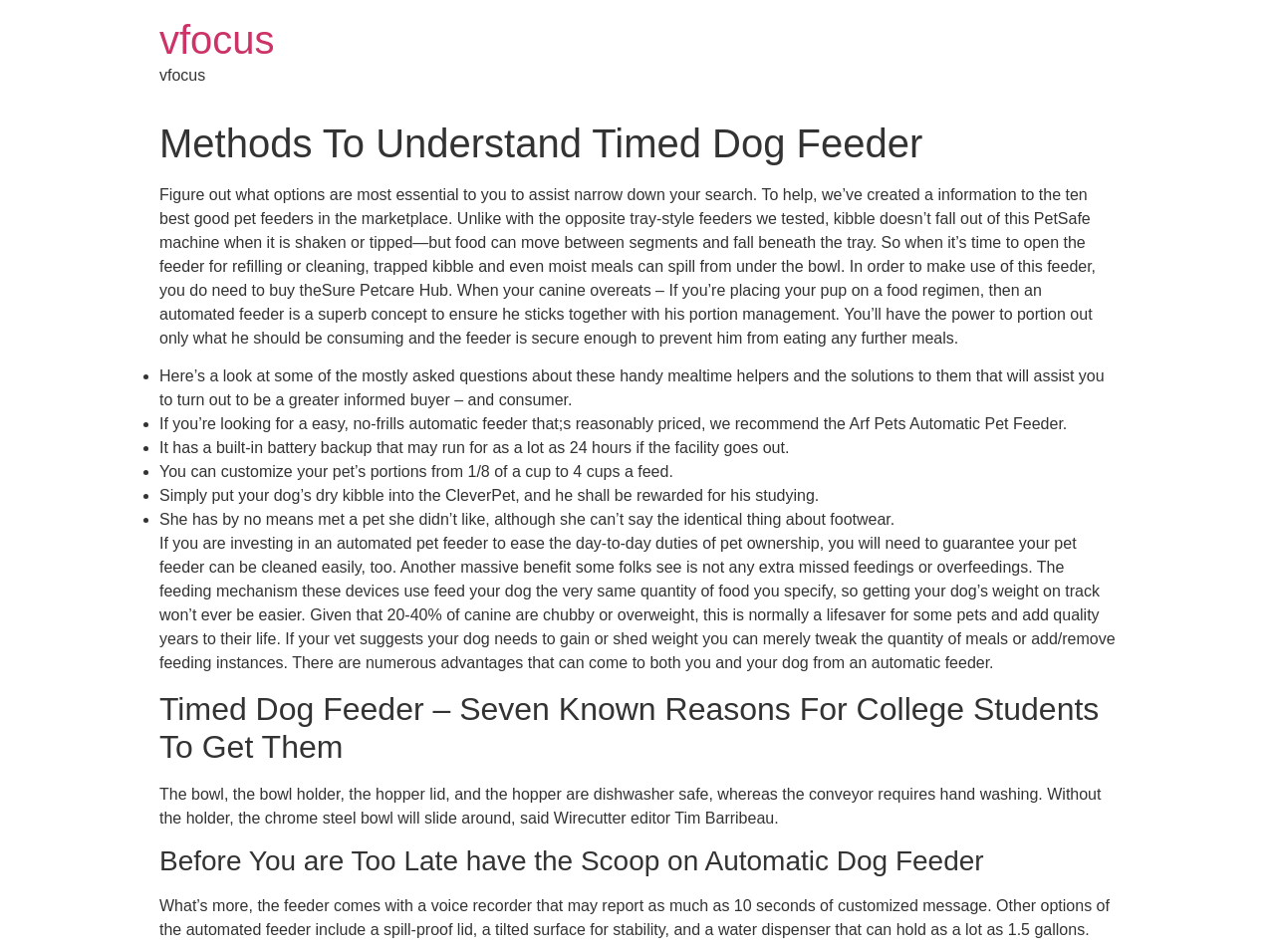Use a single word or phrase to answer the following:
What is the main purpose of an automatic dog feeder?

Portion control